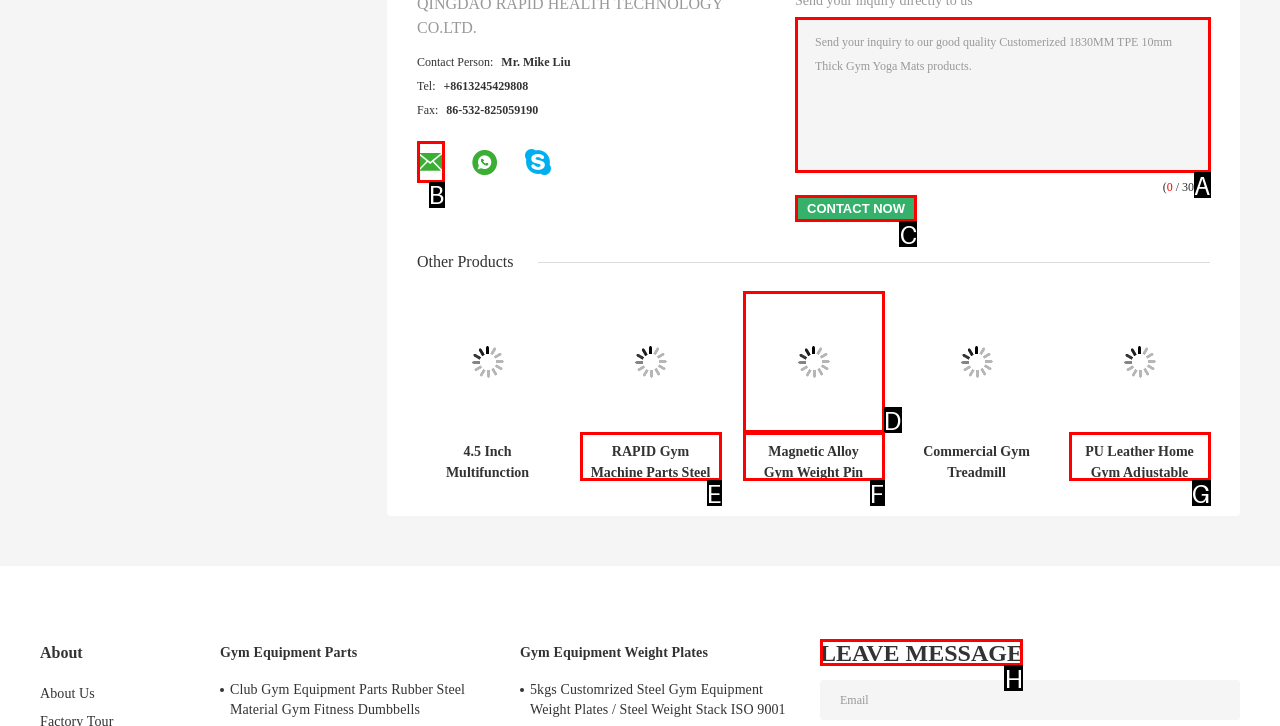Select the letter associated with the UI element you need to click to perform the following action: Leave a message
Reply with the correct letter from the options provided.

H